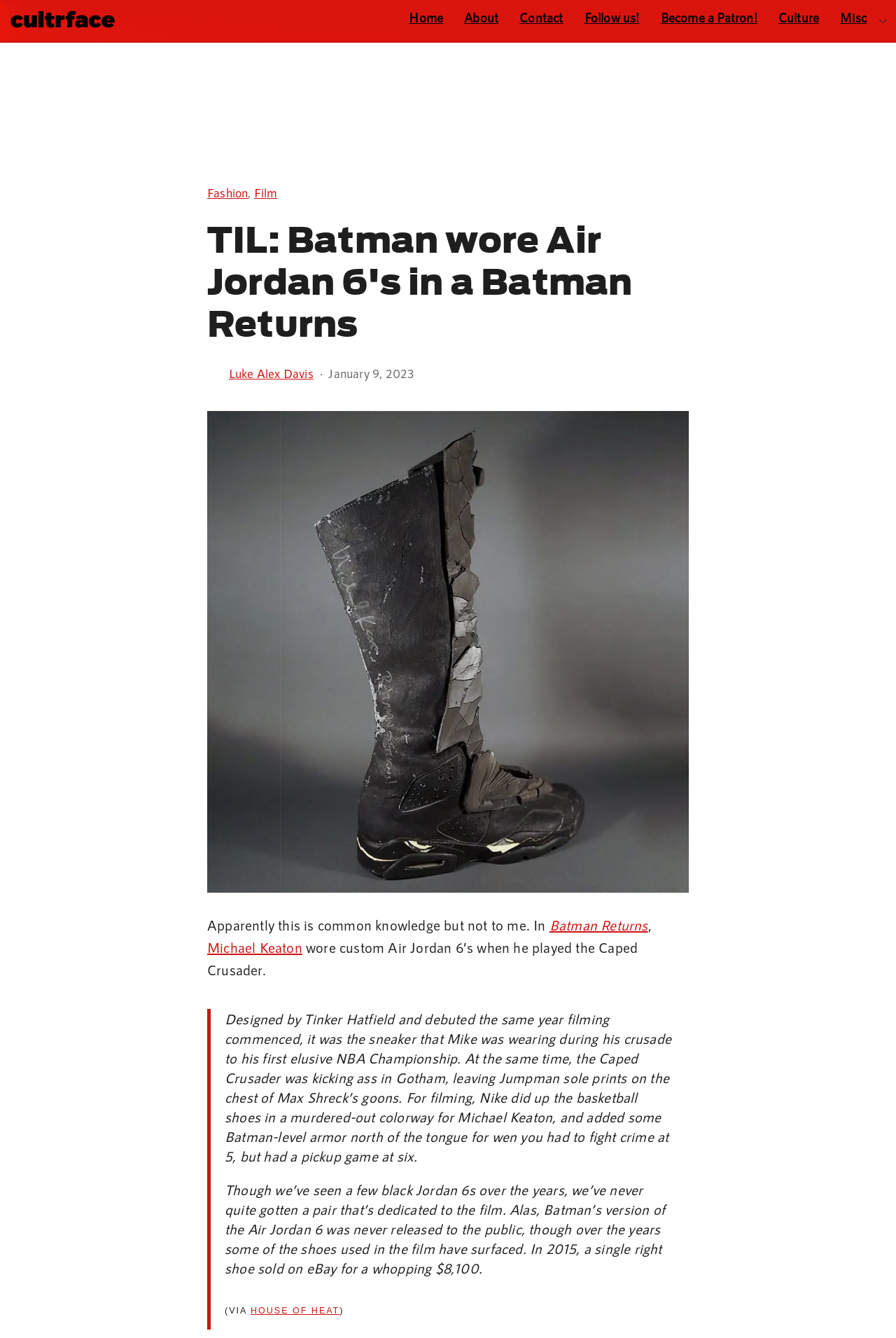Find the bounding box of the UI element described as follows: "Classic Wrestling".

None